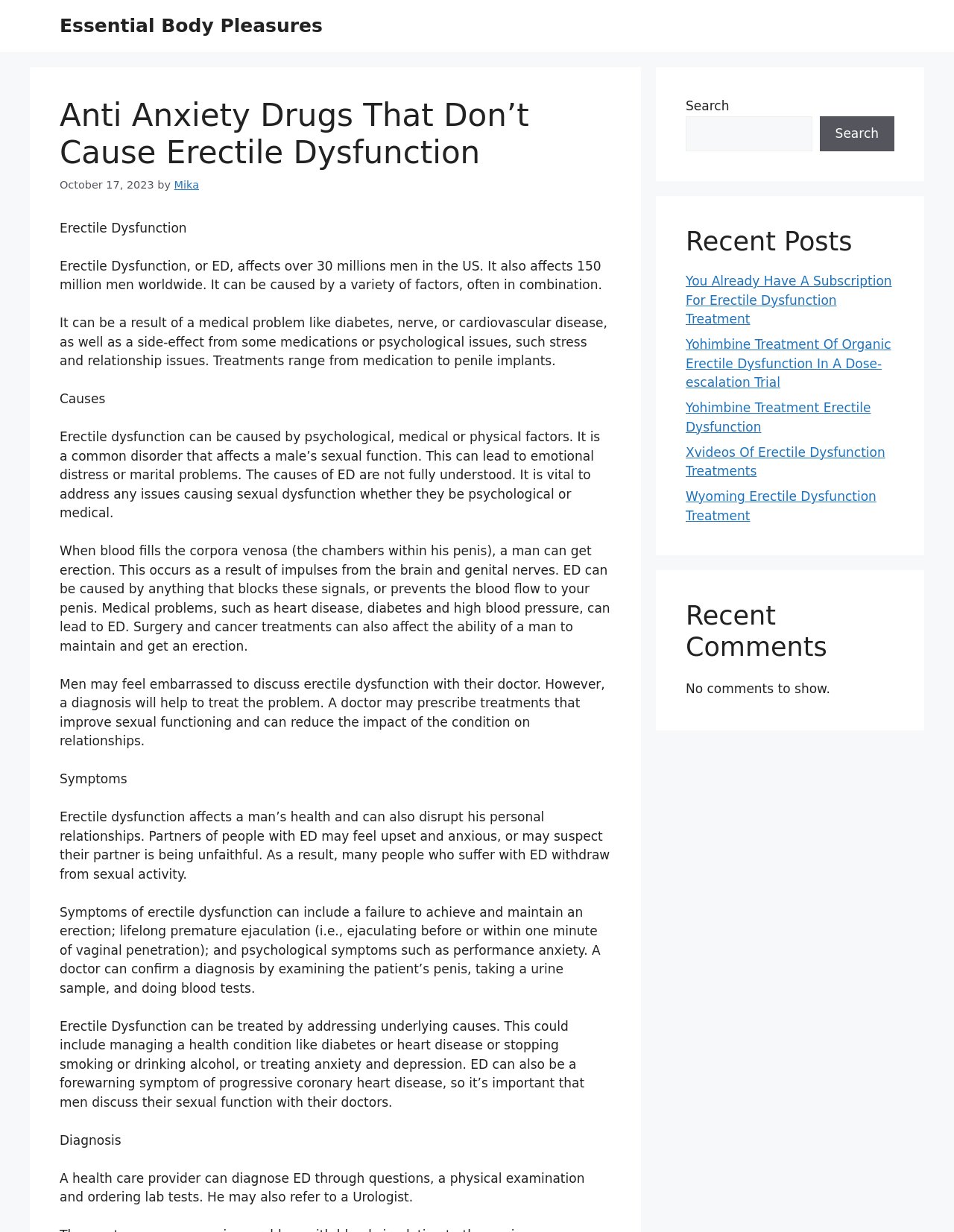Kindly determine the bounding box coordinates of the area that needs to be clicked to fulfill this instruction: "Check recent posts".

[0.719, 0.183, 0.938, 0.209]